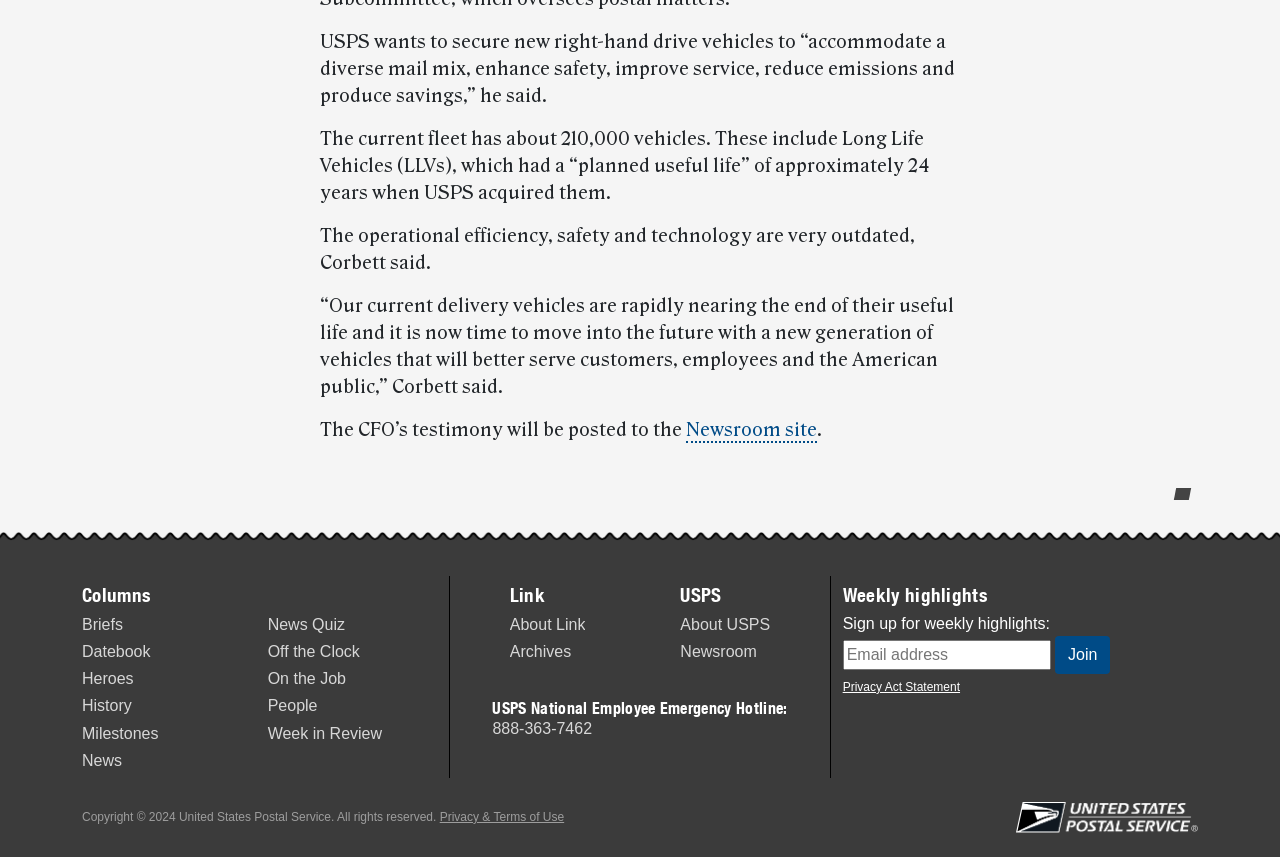Determine the bounding box coordinates of the area to click in order to meet this instruction: "Click the 'Join' button".

[0.824, 0.742, 0.868, 0.786]